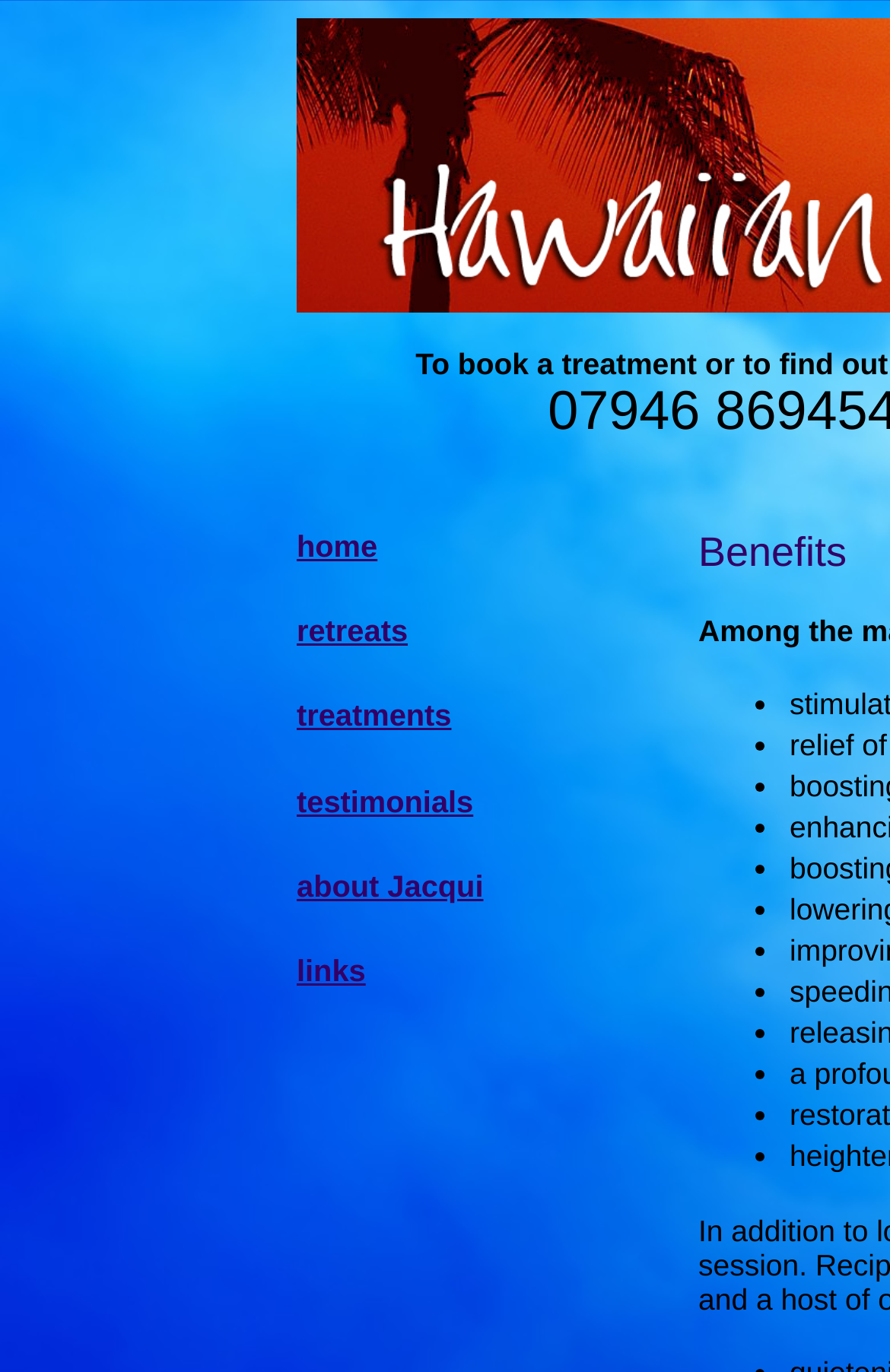Identify the bounding box for the UI element described as: "about Jacqui". The coordinates should be four float numbers between 0 and 1, i.e., [left, top, right, bottom].

[0.333, 0.633, 0.543, 0.658]